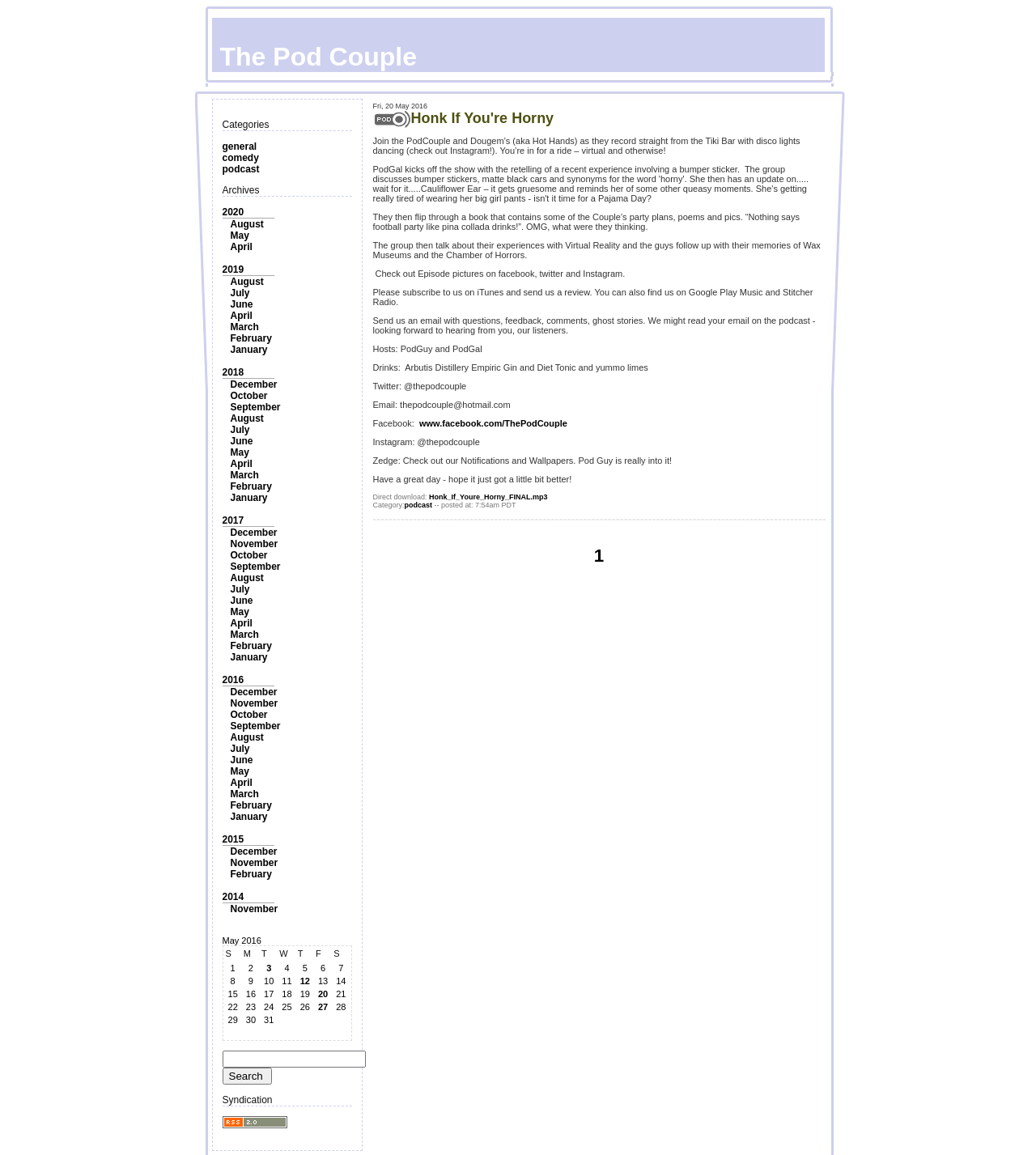Bounding box coordinates should be in the format (top-left x, top-left y, bottom-right x, bottom-right y) and all values should be floating point numbers between 0 and 1. Determine the bounding box coordinate for the UI element described as: The Pod Couple

[0.181, 0.015, 0.819, 0.062]